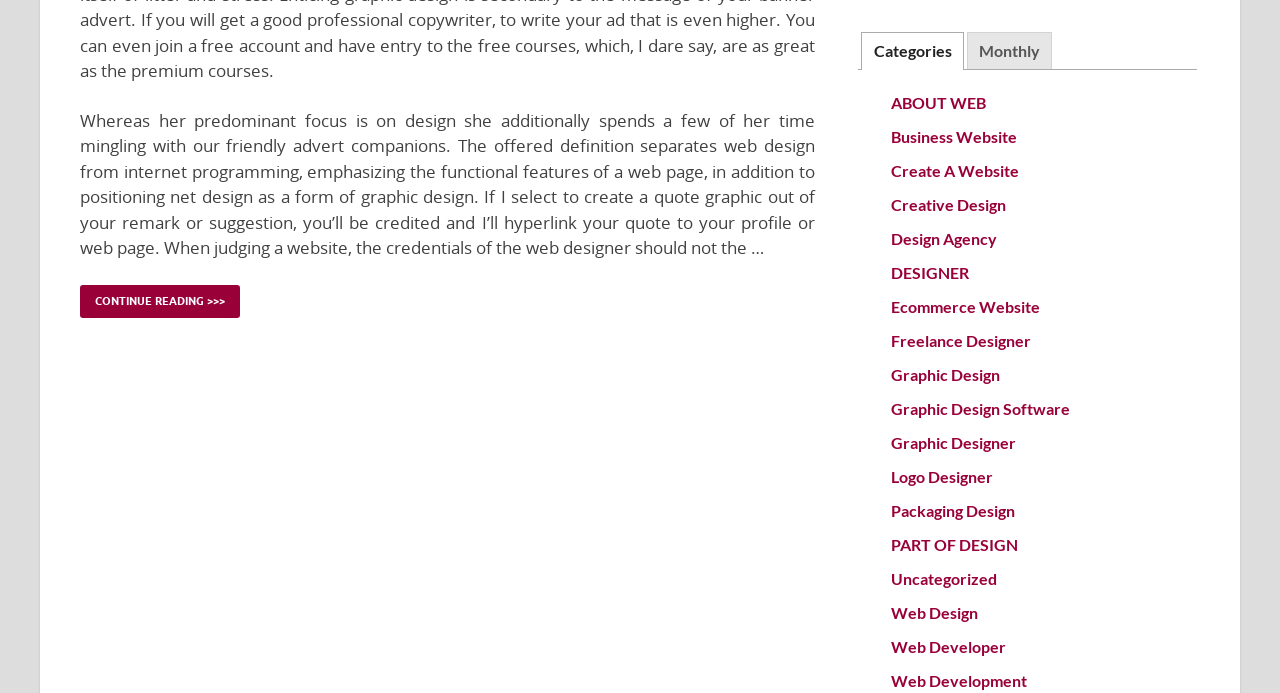How many links are there in the webpage?
Answer the question with a single word or phrase derived from the image.

20